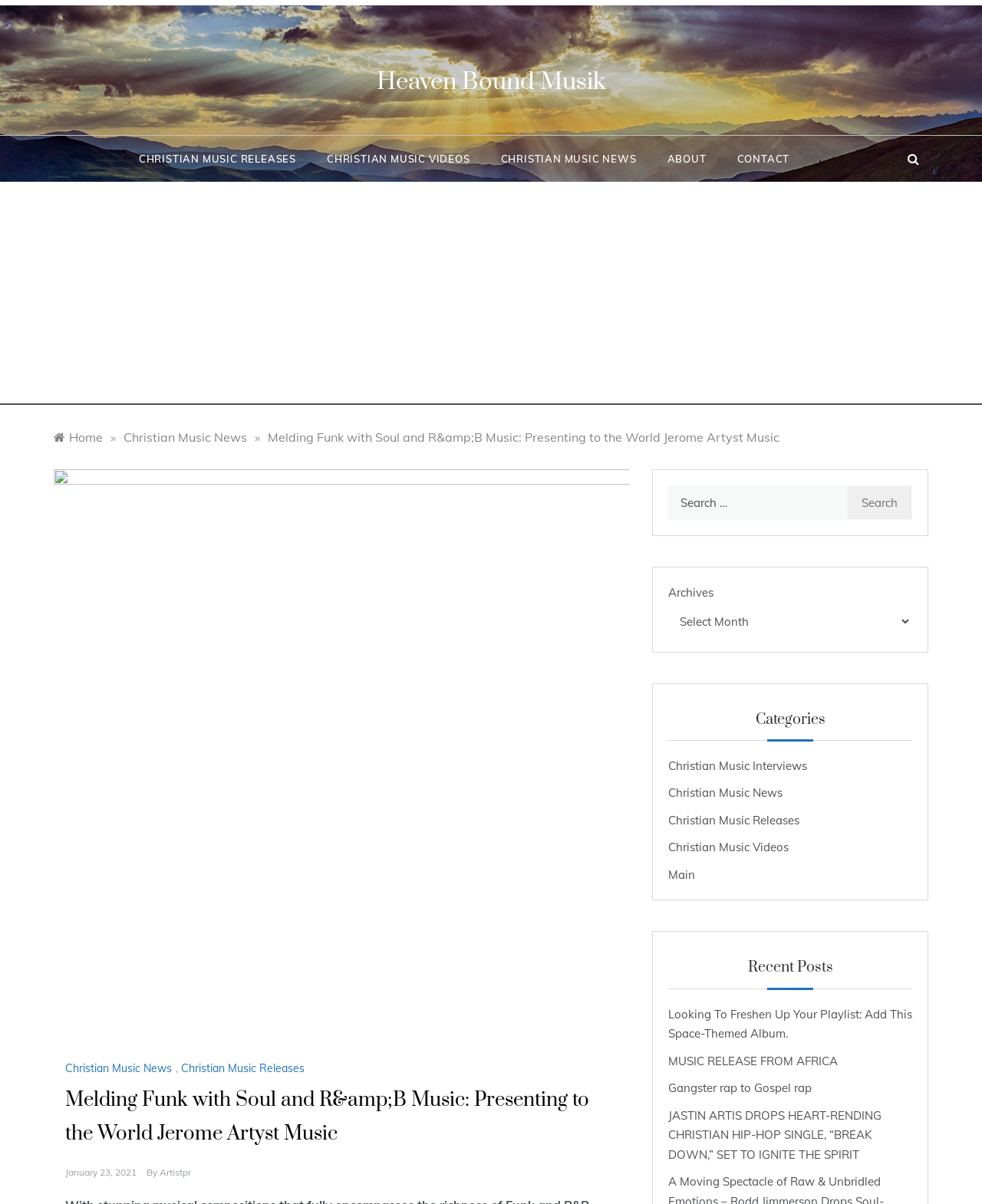Locate the bounding box coordinates of the element to click to perform the following action: 'Search for something'. The coordinates should be given as four float values between 0 and 1, in the form of [left, top, right, bottom].

[0.68, 0.403, 0.929, 0.432]